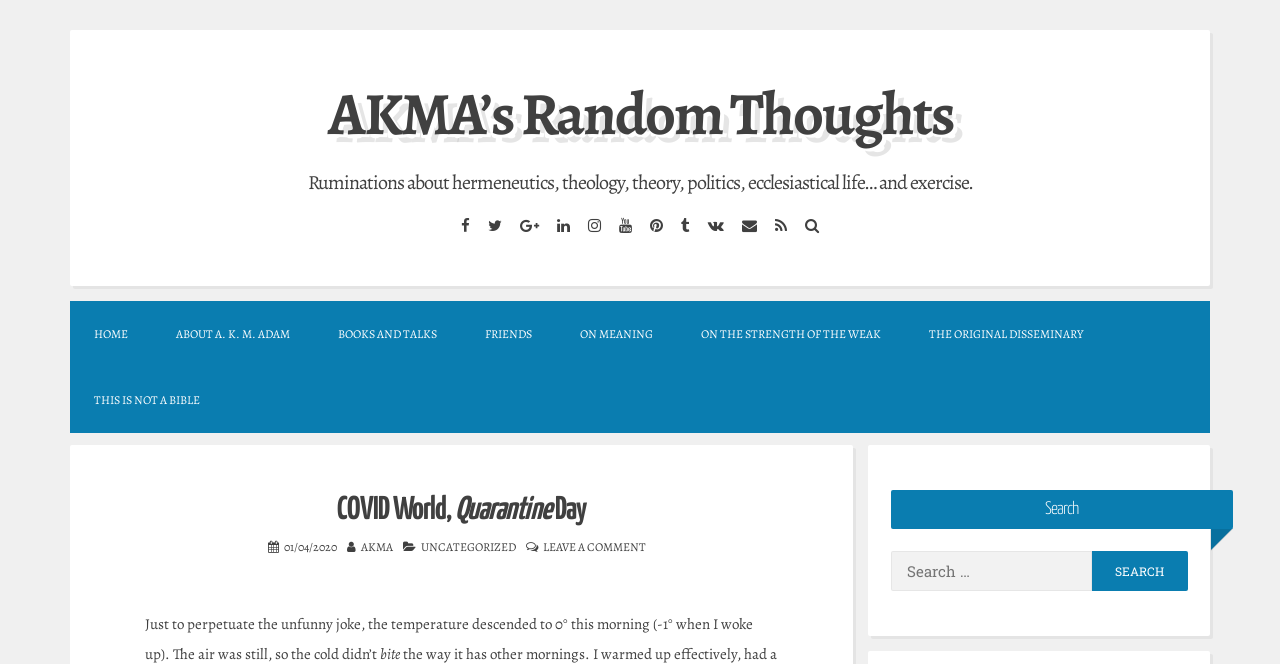Provide an in-depth caption for the elements present on the webpage.

This webpage is a blog post titled "COVID World, Quarantine Day" by AKMA. At the top, there is a navigation menu with a "Skip to content" link, followed by the blog title and a tagline describing the blog's content. Below the title, there are social media links, including Facebook, Twitter, and others, aligned horizontally.

The main content area is divided into two sections. On the left, there is a menu with links to different sections of the blog, including "HOME", "ABOUT A. K. M. ADAM", and others. On the right, there is the blog post content, which starts with a heading "COVID World, Quarantine Day" followed by the date "01/04/2020". The blog post text begins with "Just to perpetuate the unfunny joke, the temperature descended to 0° this morning (-1° when I woke up). The air was still, so the cold didn’t..." and continues below.

At the bottom of the page, there is a search box with a "Search" button and a heading "Search".